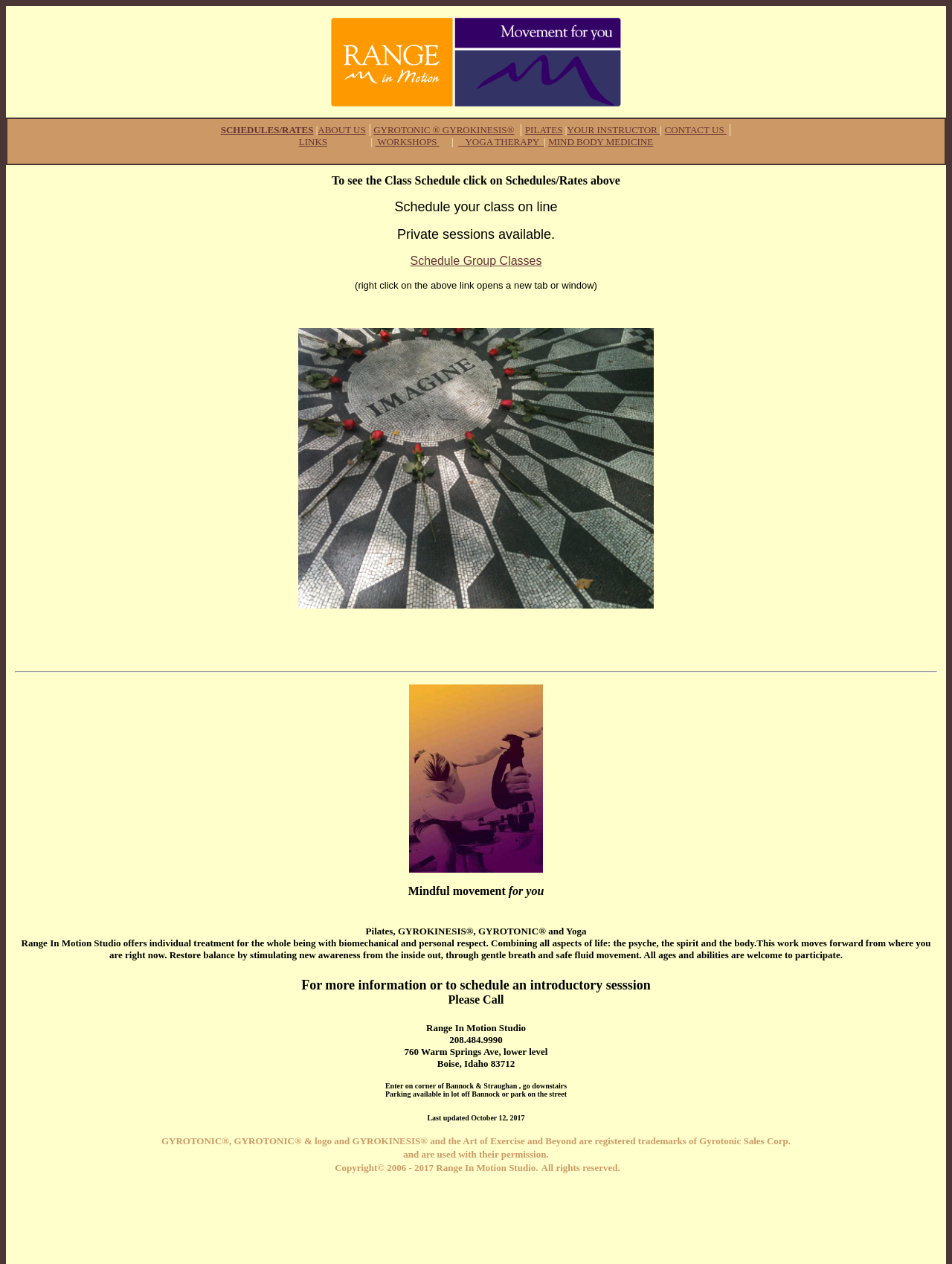Could you find the bounding box coordinates of the clickable area to complete this instruction: "Click CONTACT US"?

[0.698, 0.098, 0.763, 0.107]